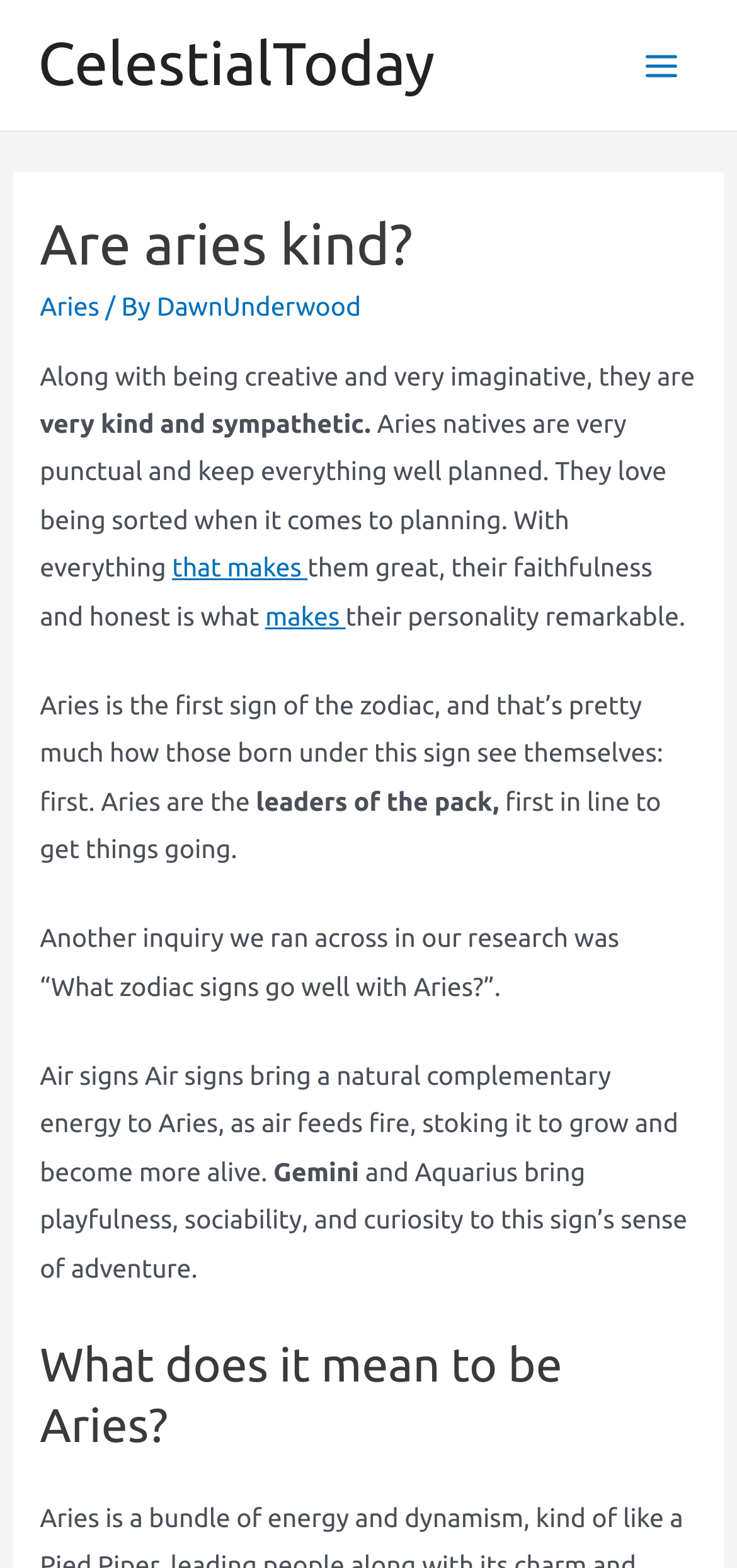Given the description "Main Menu", provide the bounding box coordinates of the corresponding UI element.

[0.845, 0.017, 0.949, 0.066]